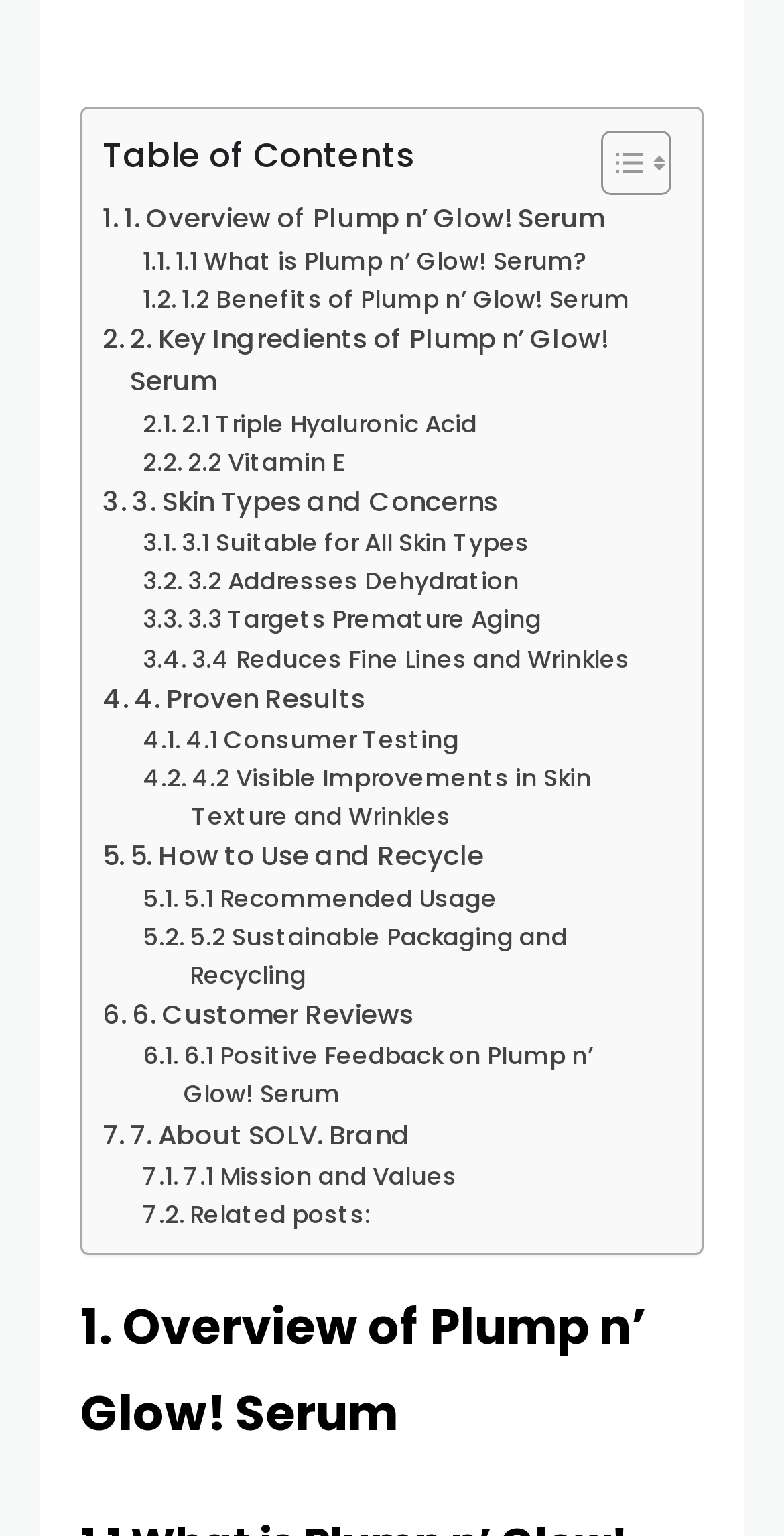Please identify the bounding box coordinates of the clickable region that I should interact with to perform the following instruction: "Read about Overview of Plump n’ Glow! Serum". The coordinates should be expressed as four float numbers between 0 and 1, i.e., [left, top, right, bottom].

[0.131, 0.129, 0.771, 0.157]